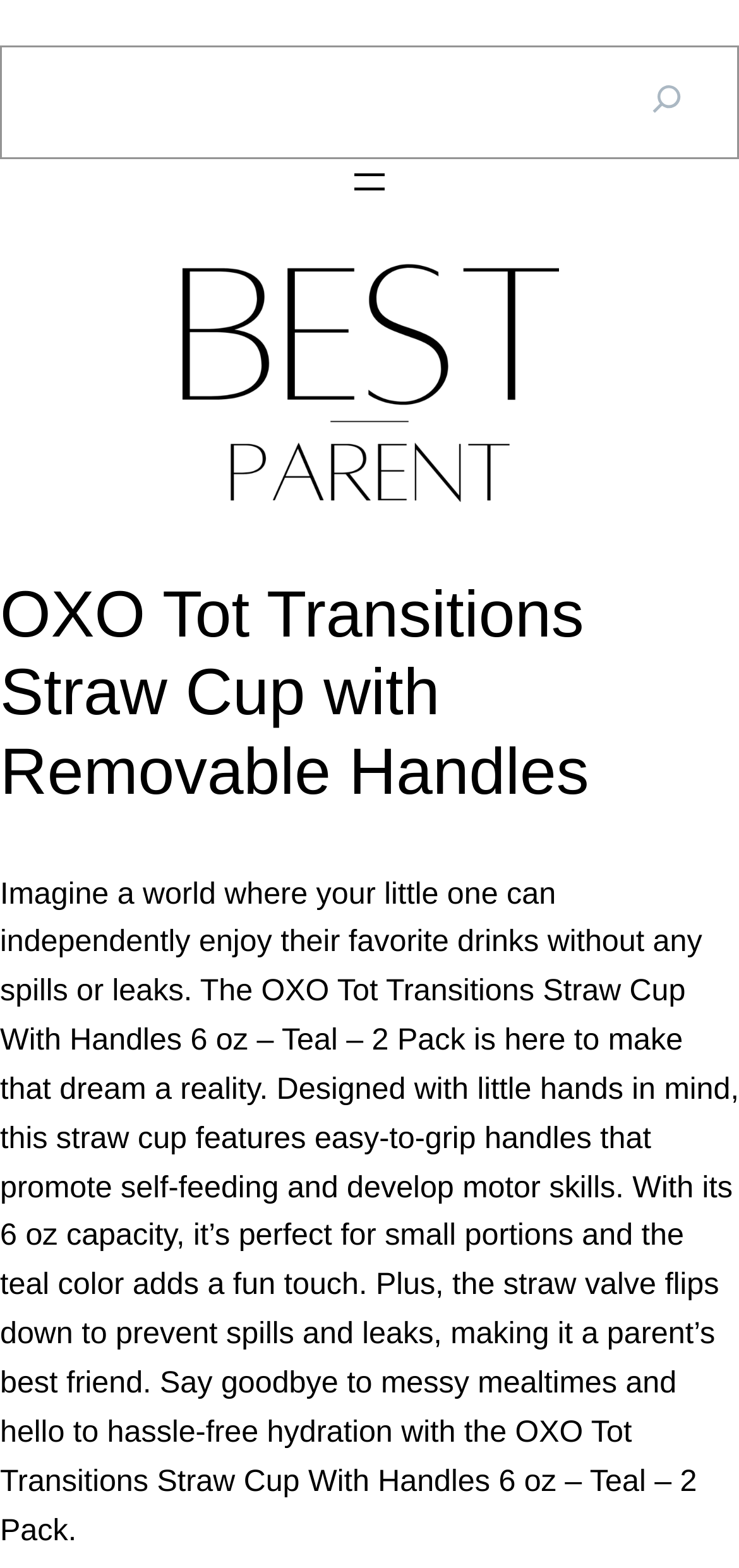Provide the bounding box coordinates for the UI element described in this sentence: "name="s"". The coordinates should be four float values between 0 and 1, i.e., [left, top, right, bottom].

[0.013, 0.035, 0.793, 0.096]